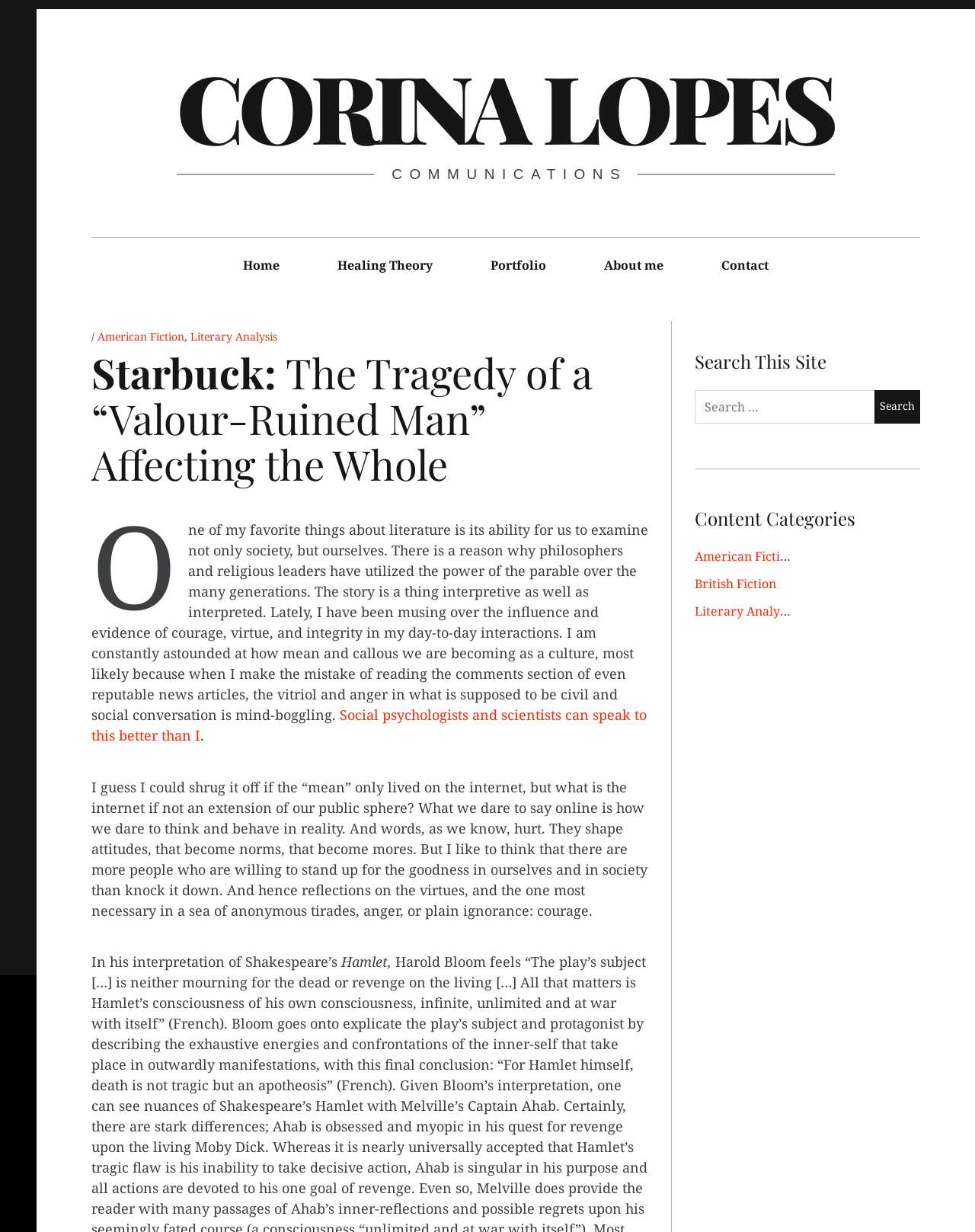Please specify the bounding box coordinates for the clickable region that will help you carry out the instruction: "Search for something on this site".

[0.712, 0.316, 0.944, 0.344]